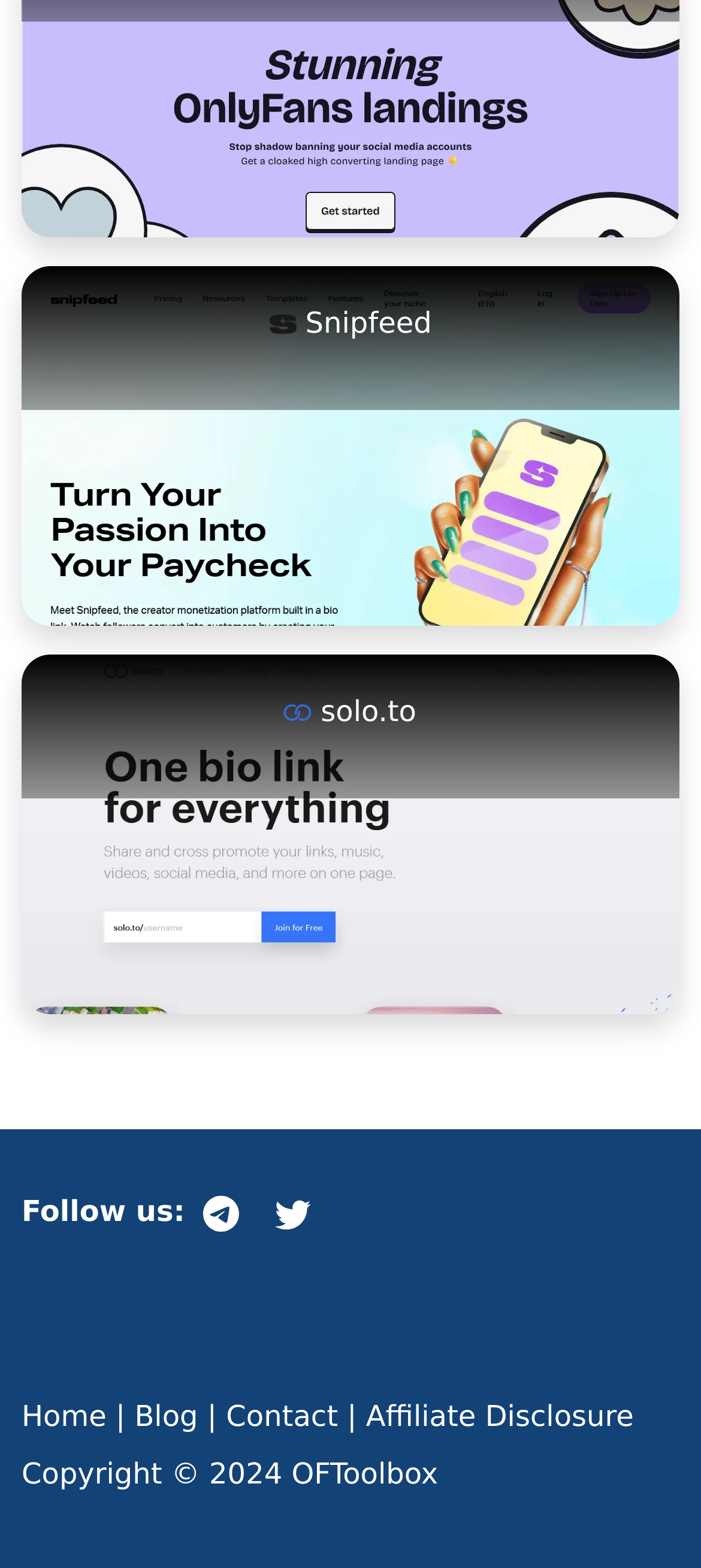What features does allmylinks.com offer?
Please respond to the question with as much detail as possible.

The static text element mentions that allmylinks.com offers additional features such as link tracking, analytics, and customization options, making it a versatile tool for individuals and businesses to manage and share their online presence effectively.